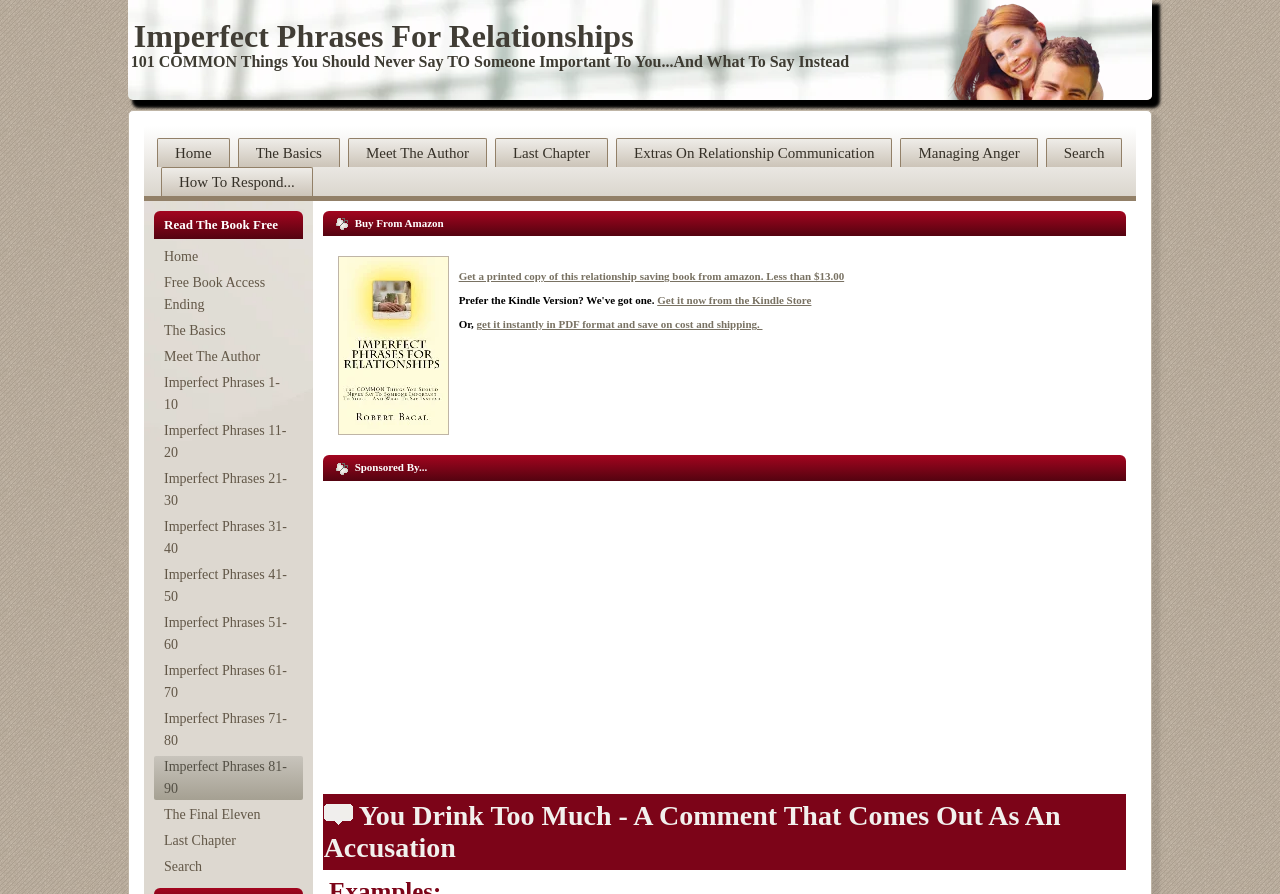Ascertain the bounding box coordinates for the UI element detailed here: "man with a van". The coordinates should be provided as [left, top, right, bottom] with each value being a float between 0 and 1.

None